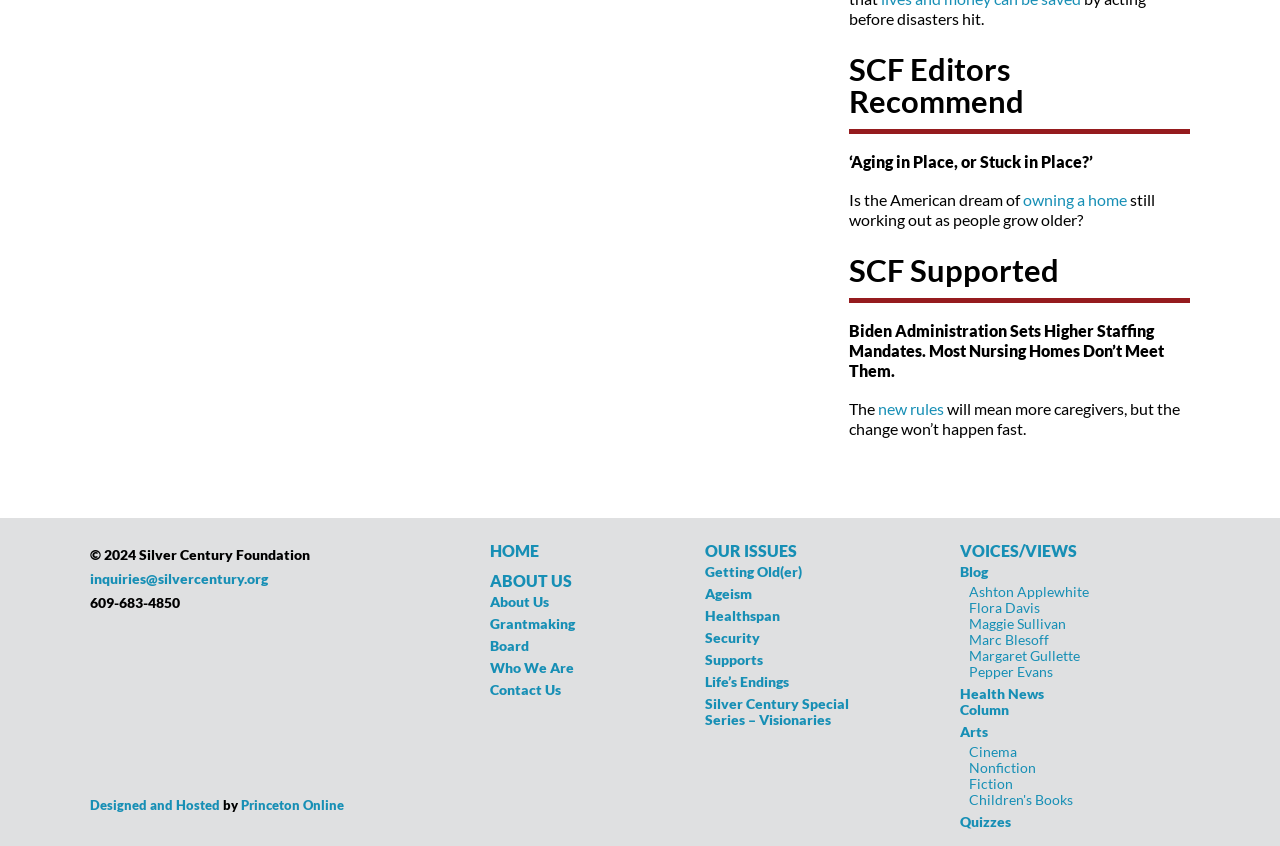Use a single word or phrase to answer the question:
How many sections are in the top navigation bar?

3